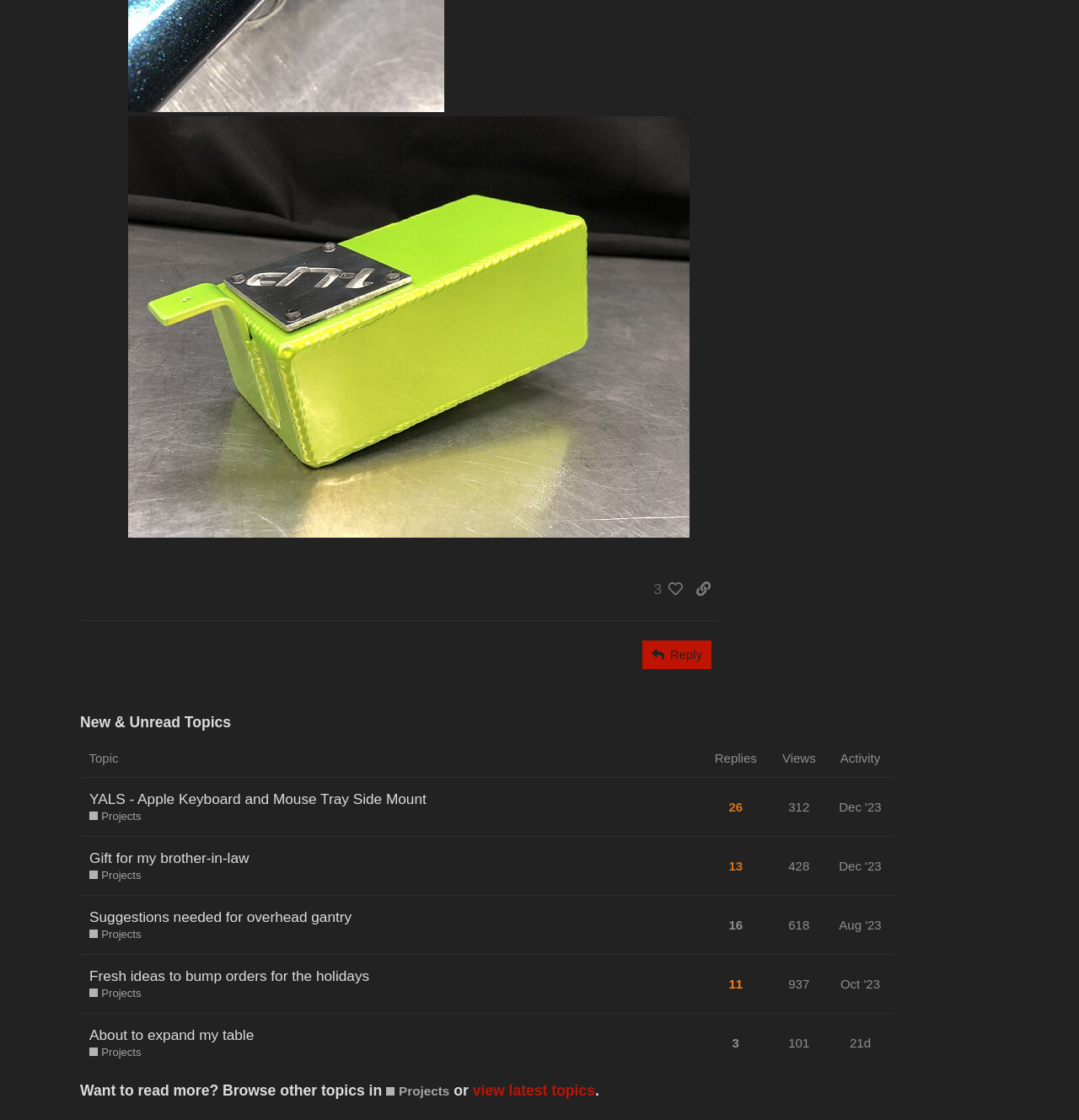Find the UI element described as: "Gift for my brother-in-law" and predict its bounding box coordinates. Ensure the coordinates are four float numbers between 0 and 1, [left, top, right, bottom].

[0.083, 0.747, 0.231, 0.785]